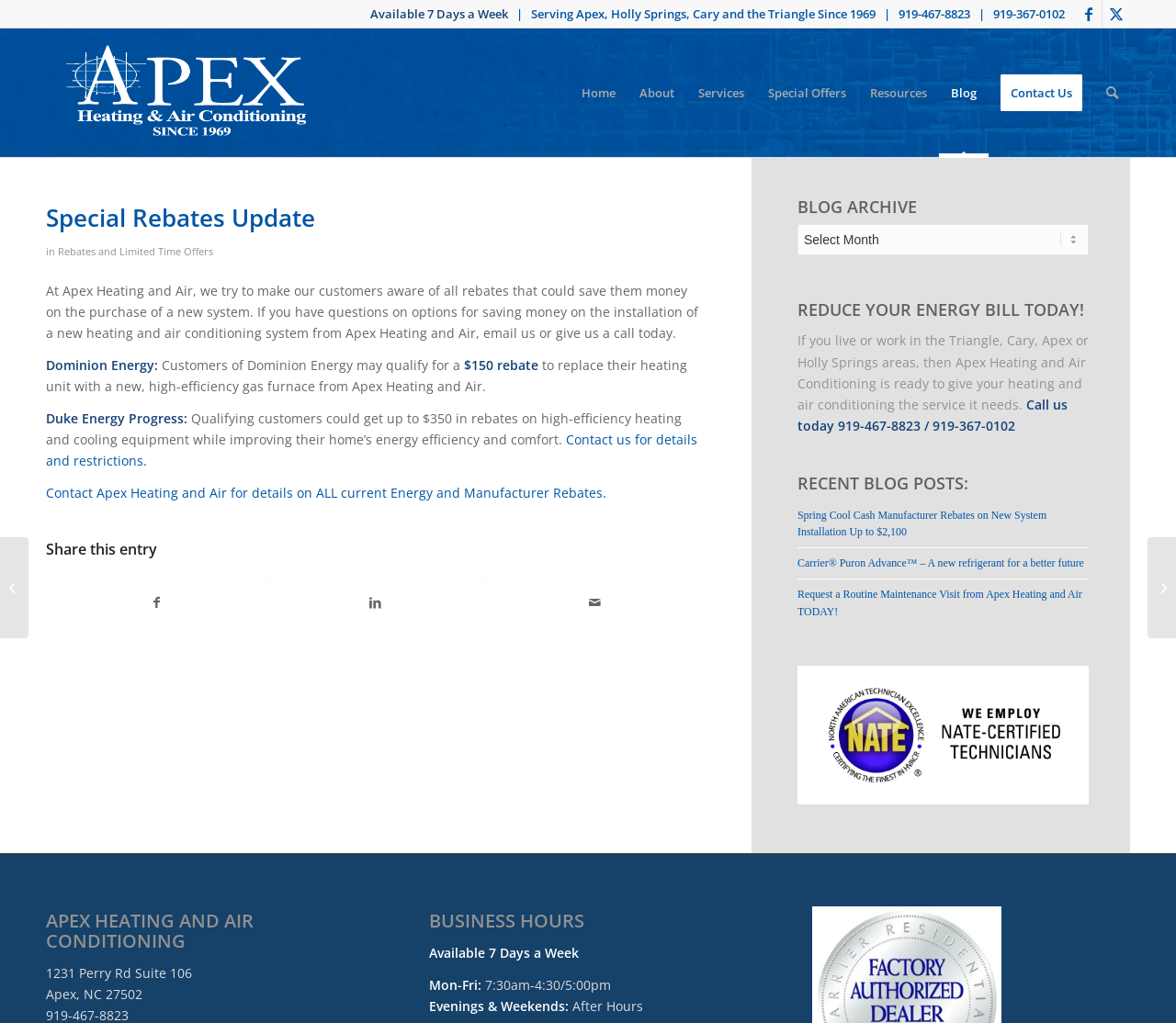Please respond to the question with a concise word or phrase:
What is the business hour?

Available 7 Days a Week